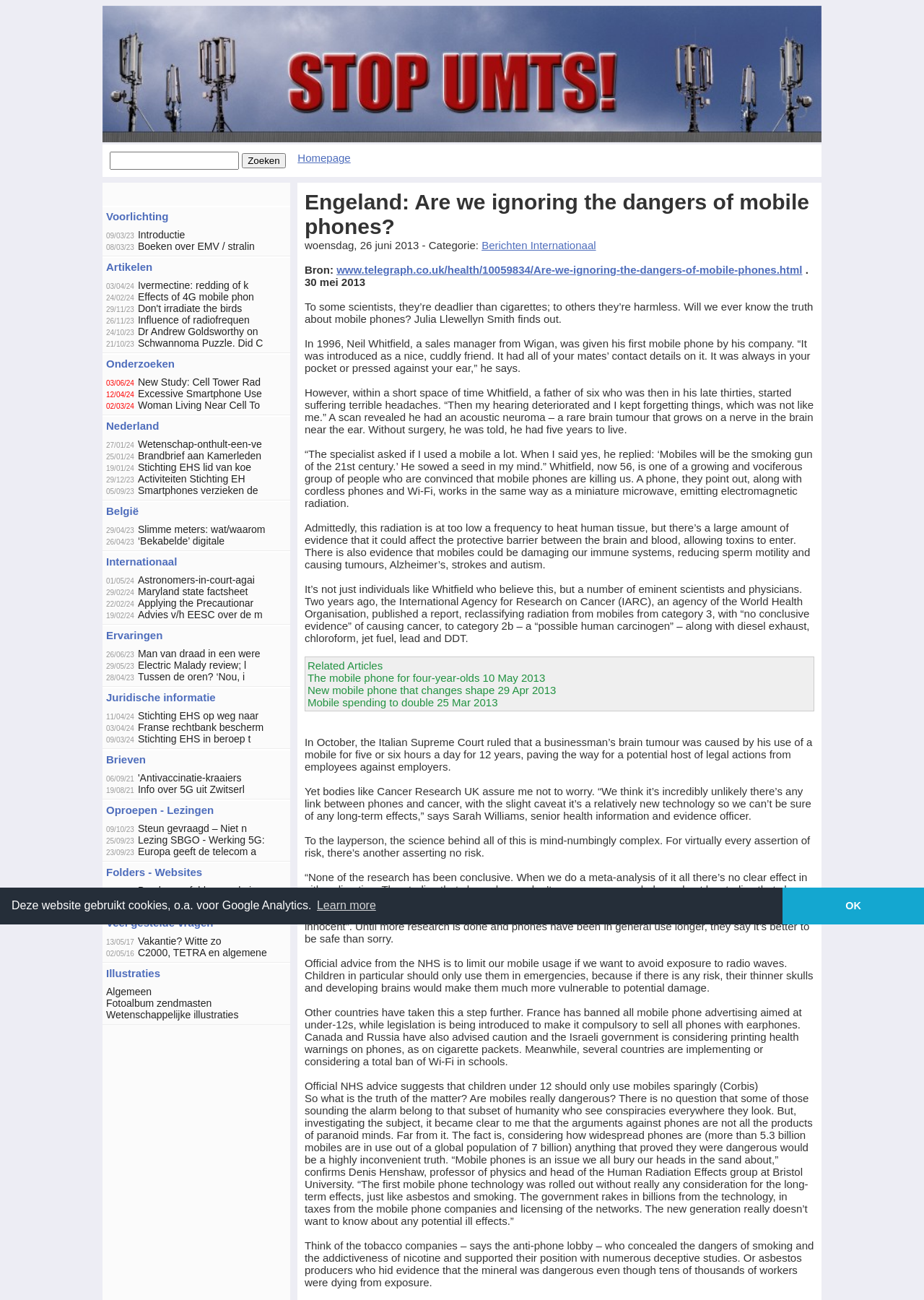Identify the bounding box coordinates for the region to click in order to carry out this instruction: "Go to Homepage". Provide the coordinates using four float numbers between 0 and 1, formatted as [left, top, right, bottom].

[0.322, 0.117, 0.379, 0.126]